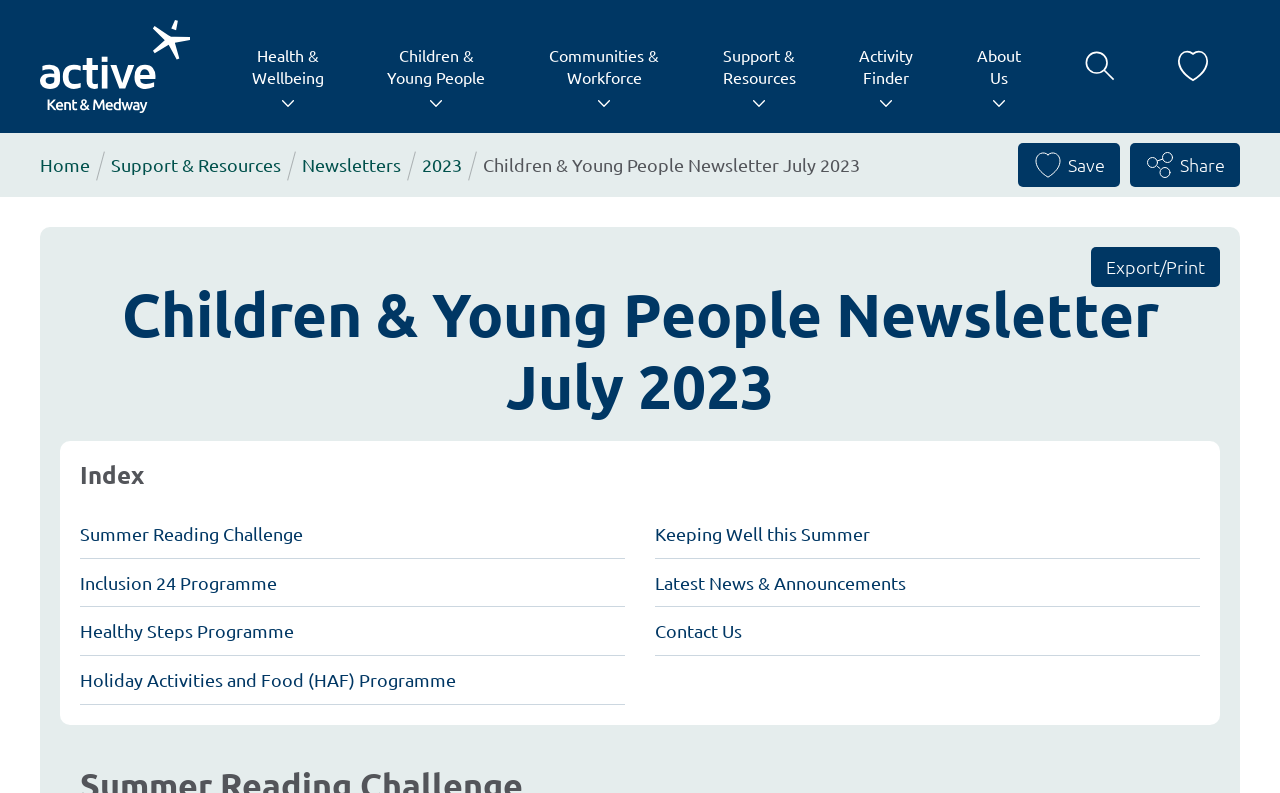Using the image as a reference, answer the following question in as much detail as possible:
What are the topics in the newsletter index?

I found the topics in the newsletter index by looking at the vertical menu on the right side of the webpage, which lists several links, including 'Summer Reading Challenge', 'Inclusion 24 Programme', and others.